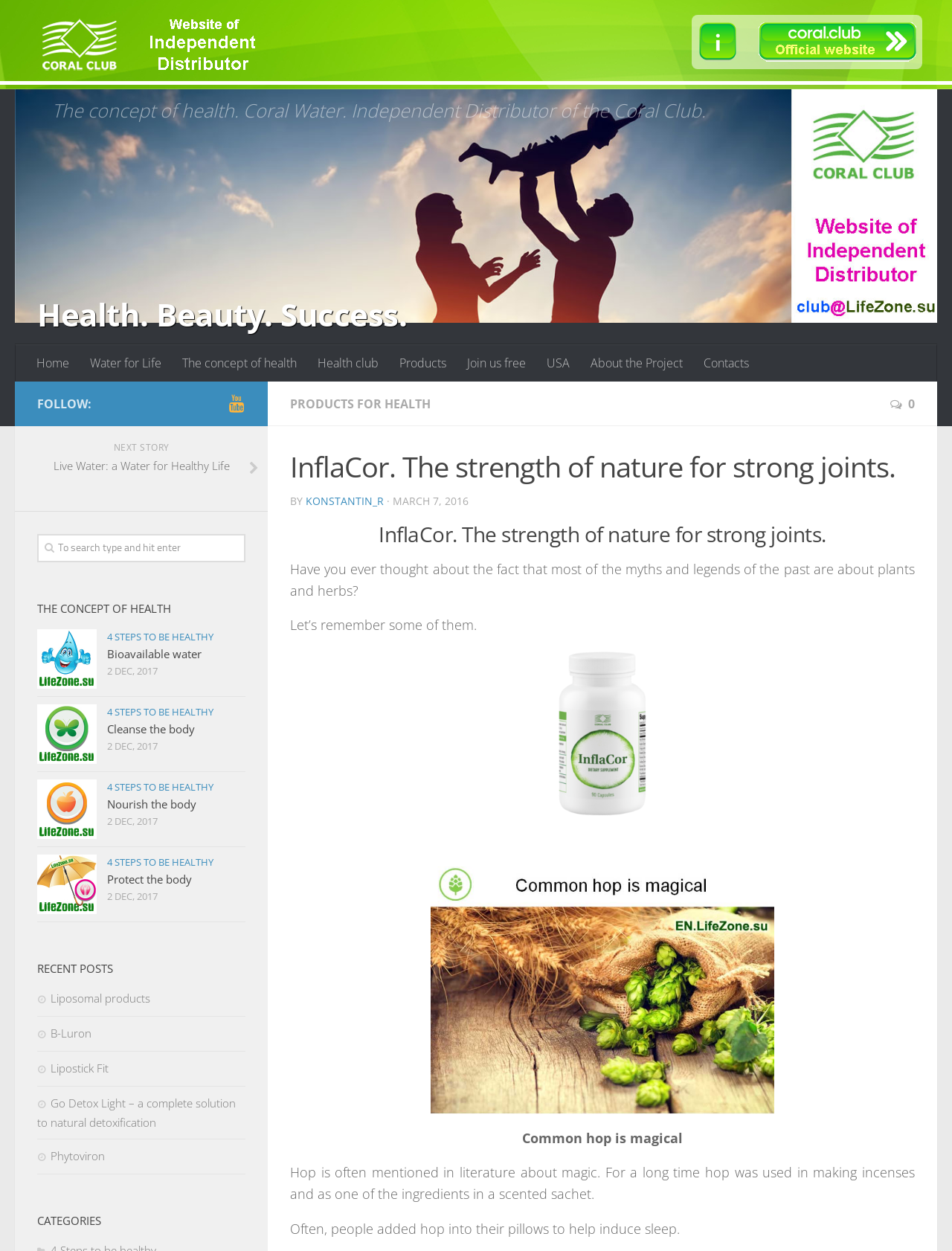Find the bounding box coordinates of the clickable area required to complete the following action: "Click on the 'NEXT STORY Live Water: a Water for Healthy Life' link".

[0.016, 0.341, 0.281, 0.409]